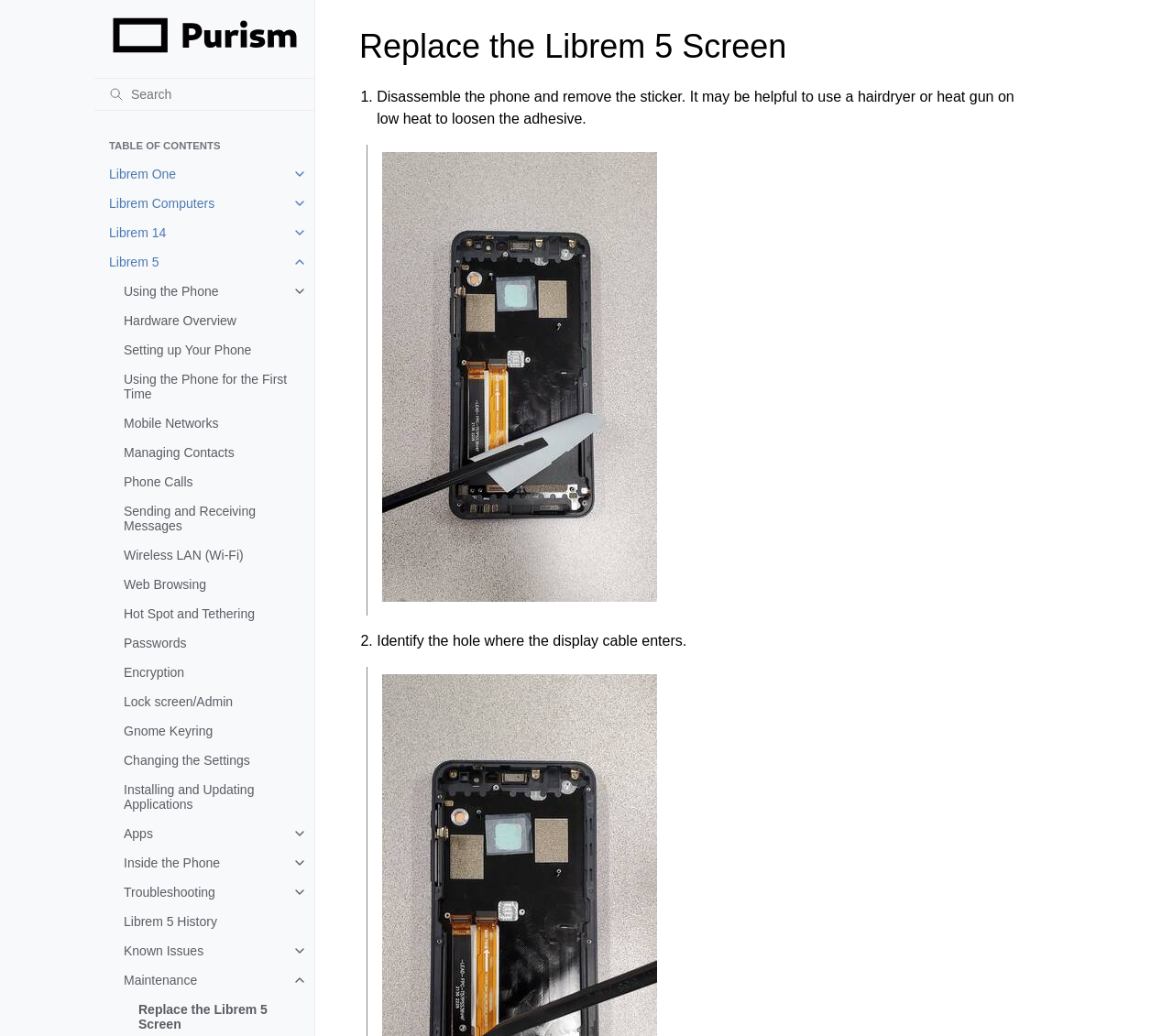Respond with a single word or phrase for the following question: 
What is the function of the 'Expand' groups?

Show/hide content